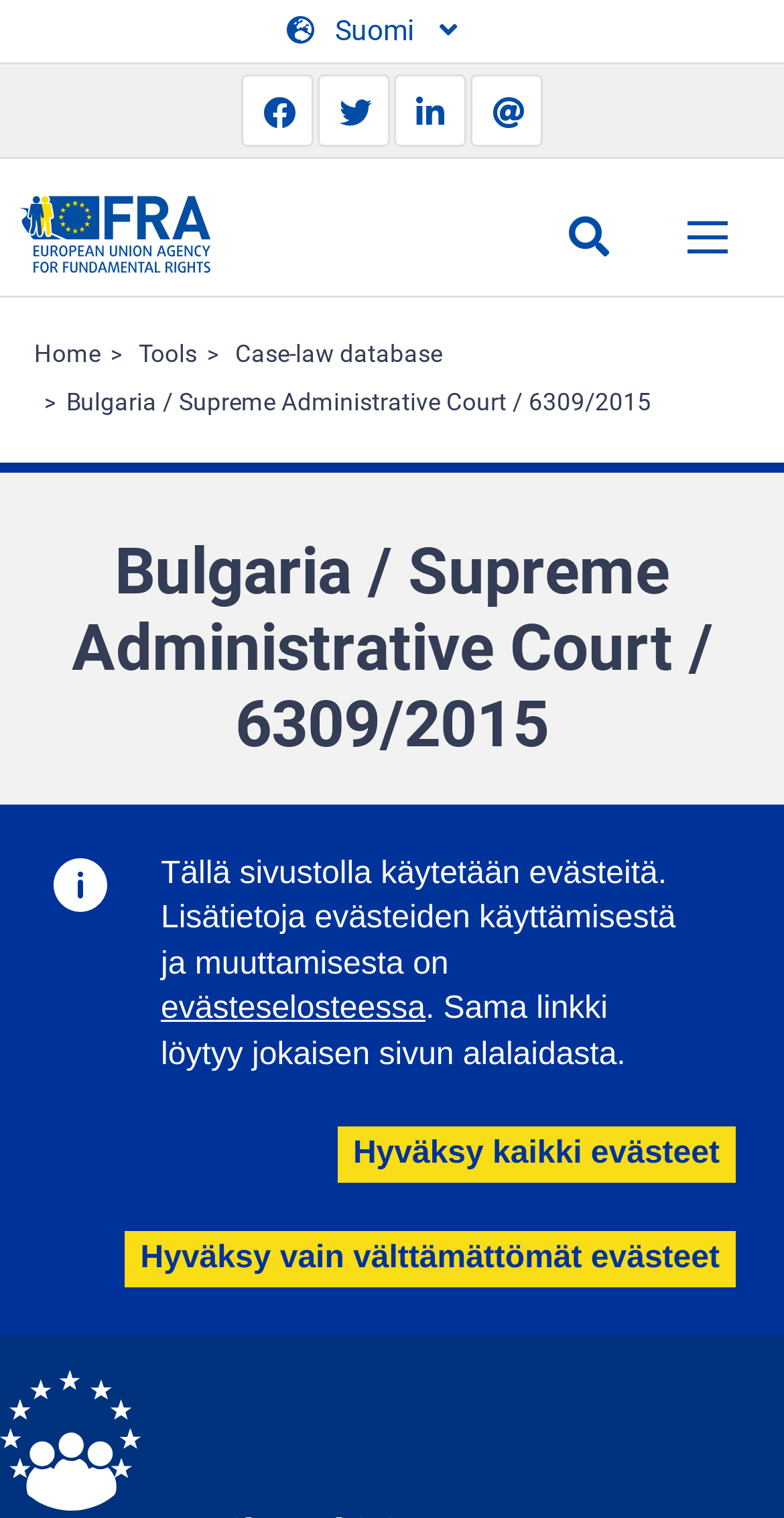Is there a link to share the page on Facebook?
Refer to the screenshot and deliver a thorough answer to the question presented.

I found the answer by looking at the top banner section where there are social media links. One of the links says 'Jaa tämä sivu: Facebook' which means 'Share this page: Facebook'.